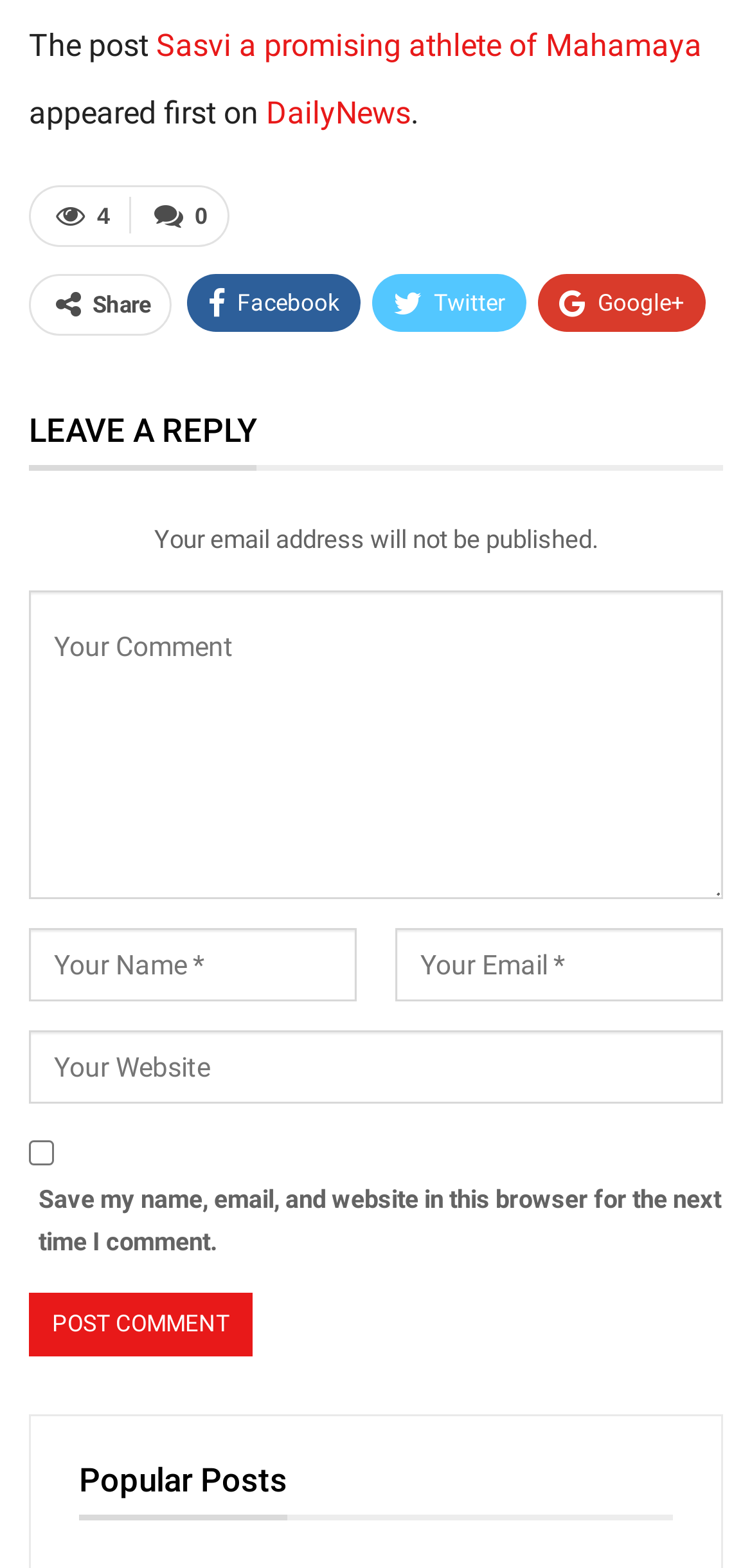Determine the bounding box coordinates of the section I need to click to execute the following instruction: "Click on the Facebook share button". Provide the coordinates as four float numbers between 0 and 1, i.e., [left, top, right, bottom].

[0.249, 0.174, 0.479, 0.211]